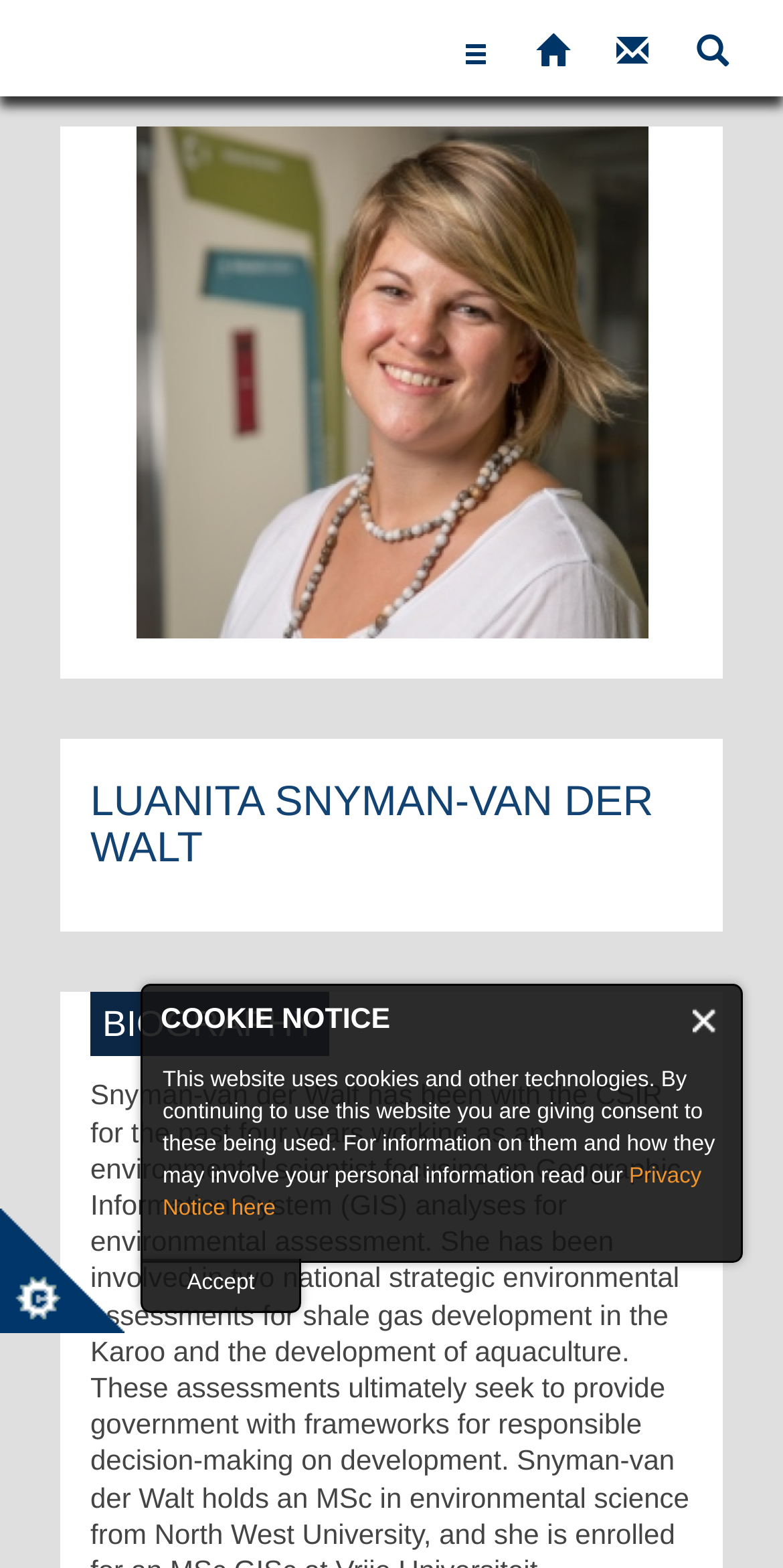Specify the bounding box coordinates (top-left x, top-left y, bottom-right x, bottom-right y) of the UI element in the screenshot that matches this description: Skip to main content

[0.0, 0.0, 0.325, 0.001]